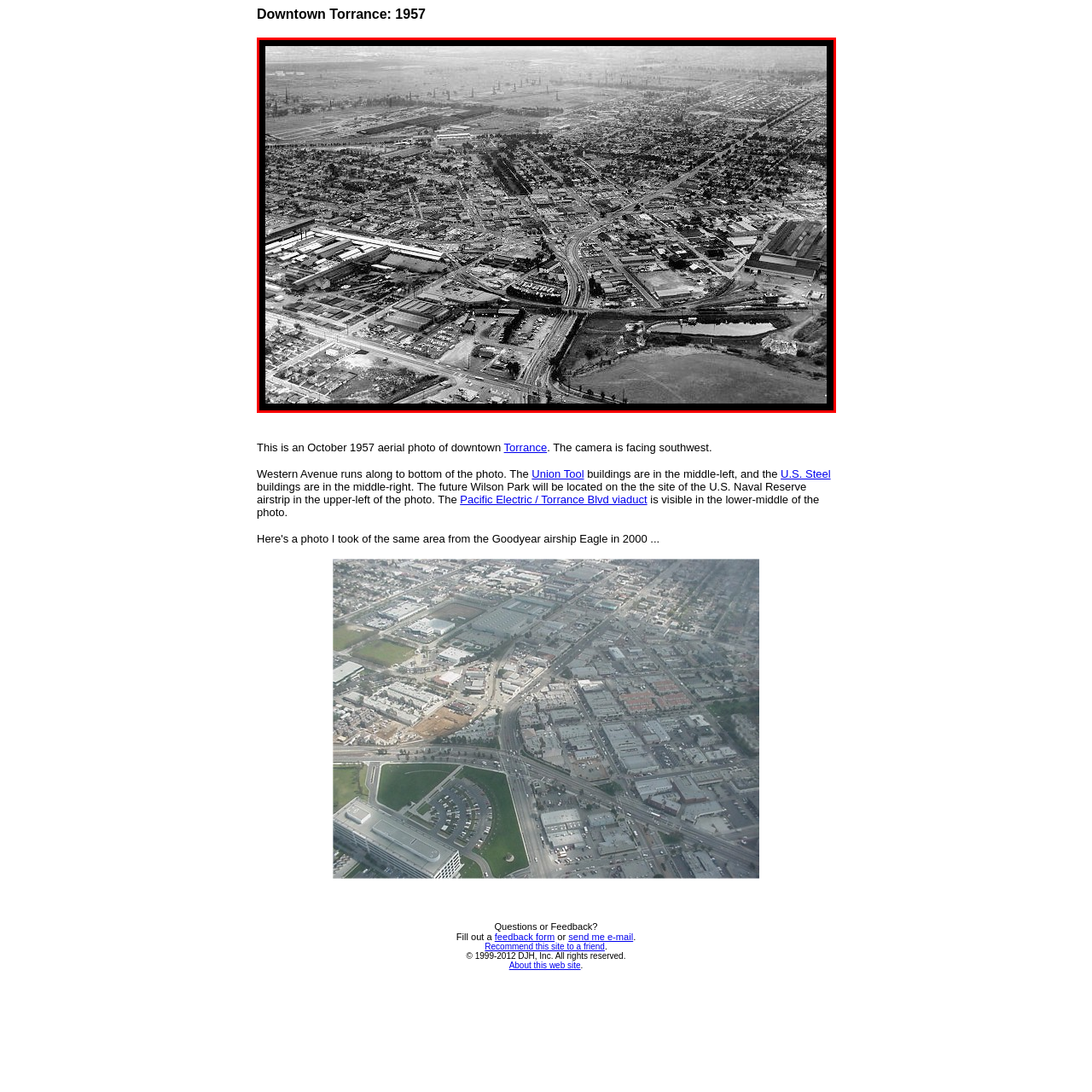Elaborate on the contents of the image highlighted by the red boundary in detail.

This historic aerial photograph captures downtown Torrance as it appeared in October 1957, providing a fascinating glimpse into the city's landscape during that era. The camera's vantage point, facing southwest, reveals a grid of streets and buildings, with Western Avenue prominently running along the bottom of the image. 

In the middle-left section, the Union Tool buildings are visible, while in the middle-right, the U.S. Steel facilities stand out. Notably, the future site of Wilson Park is indicated at the upper-left, which was originally part of the U.S. Naval Reserve airstrip. The Pacific Electric / Torrance Blvd viaduct is also discernible in the lower-middle portion of the photo. This image serves as a valuable historical document, showcasing the development of Torrance and its surrounding infrastructure in the mid-20th century.